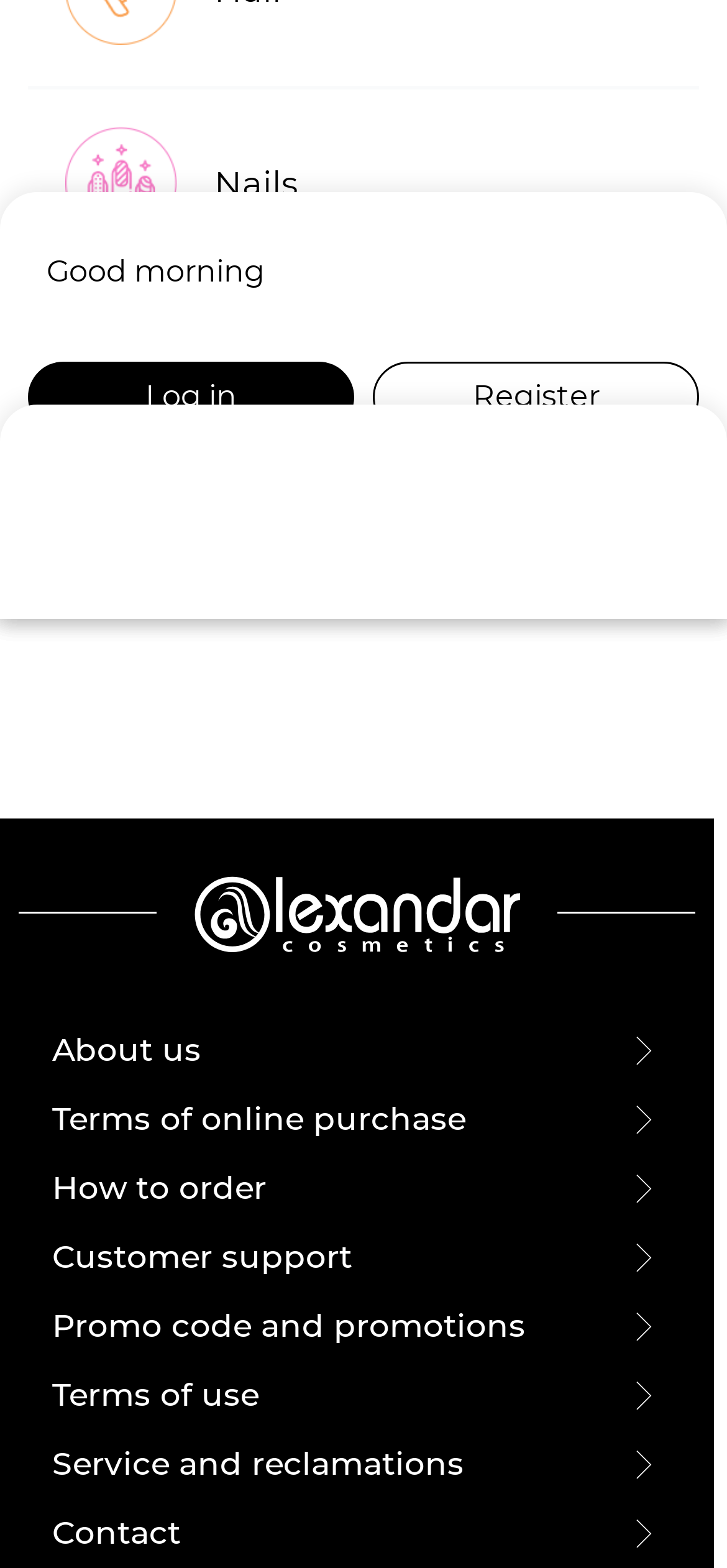Locate the bounding box coordinates of the clickable area to execute the instruction: "Click on L'OREAL MAKEUP". Provide the coordinates as four float numbers between 0 and 1, represented as [left, top, right, bottom].

[0.09, 0.127, 0.244, 0.224]